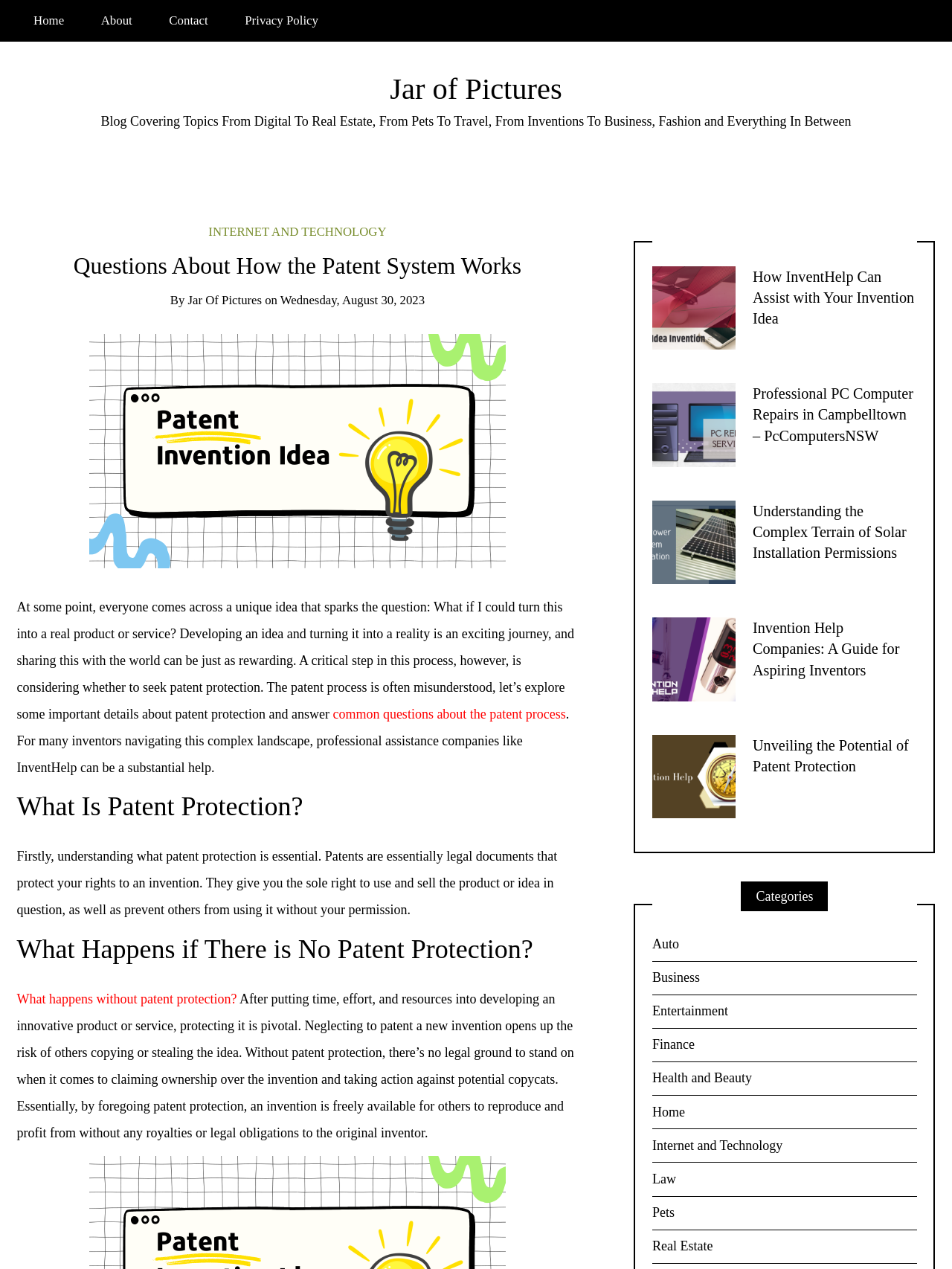Please find the bounding box coordinates in the format (top-left x, top-left y, bottom-right x, bottom-right y) for the given element description. Ensure the coordinates are floating point numbers between 0 and 1. Description: What happens without patent protection?

[0.018, 0.781, 0.249, 0.793]